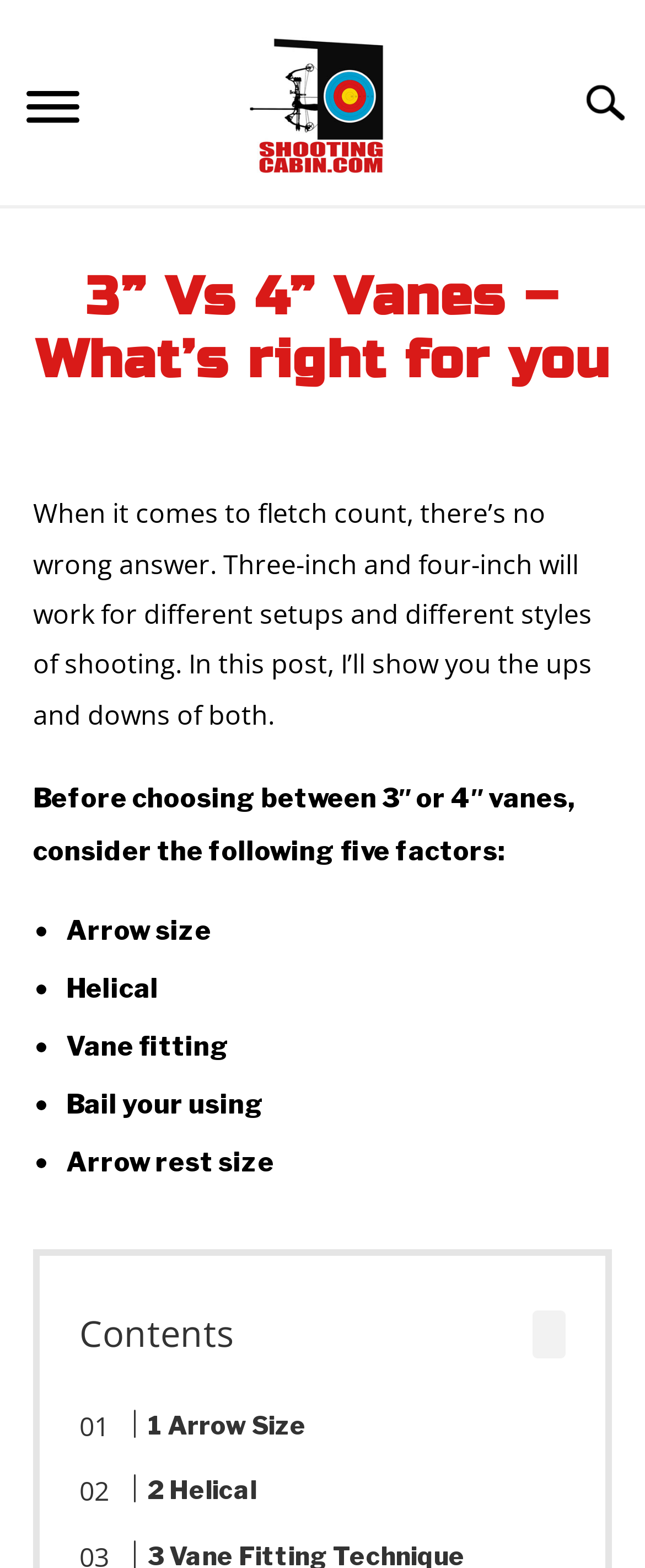Please determine the primary heading and provide its text.

3” Vs 4” Vanes – What’s right for you